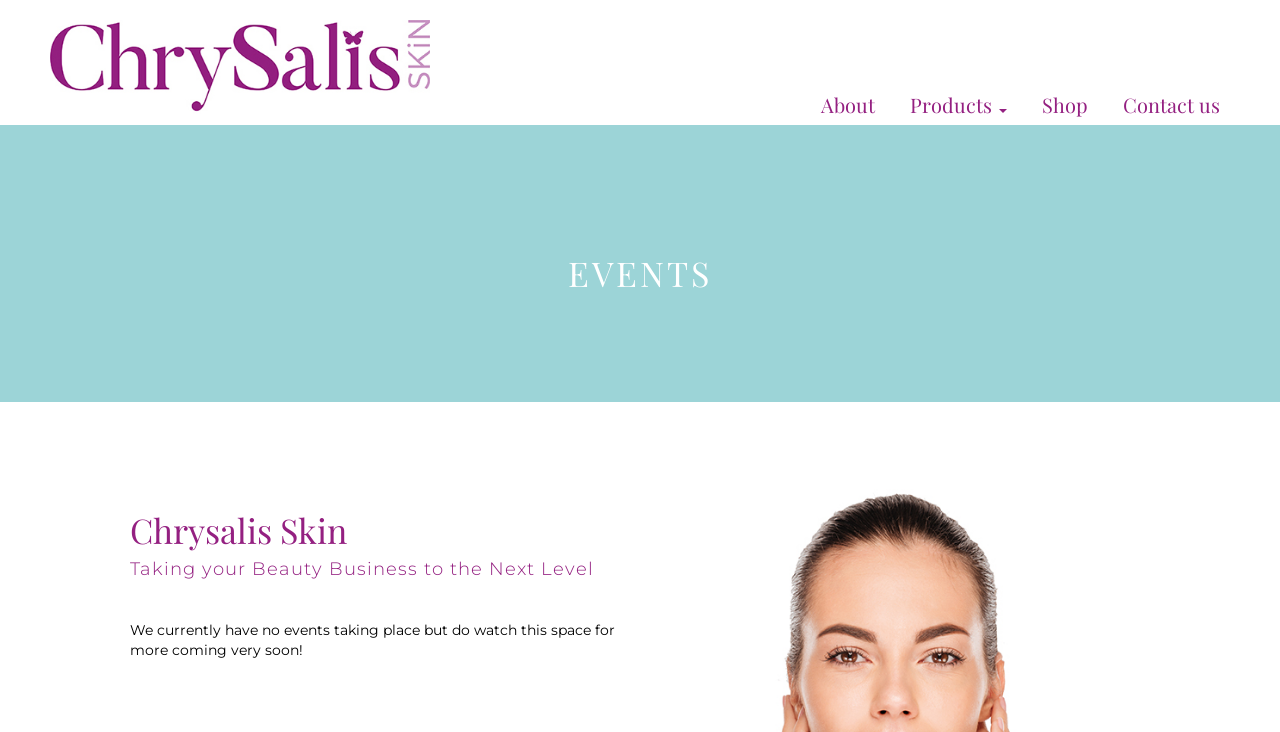Given the element description, predict the bounding box coordinates in the format (top-left x, top-left y, bottom-right x, bottom-right y). Make sure all values are between 0 and 1. Here is the element description: Contact us

[0.87, 0.123, 0.961, 0.171]